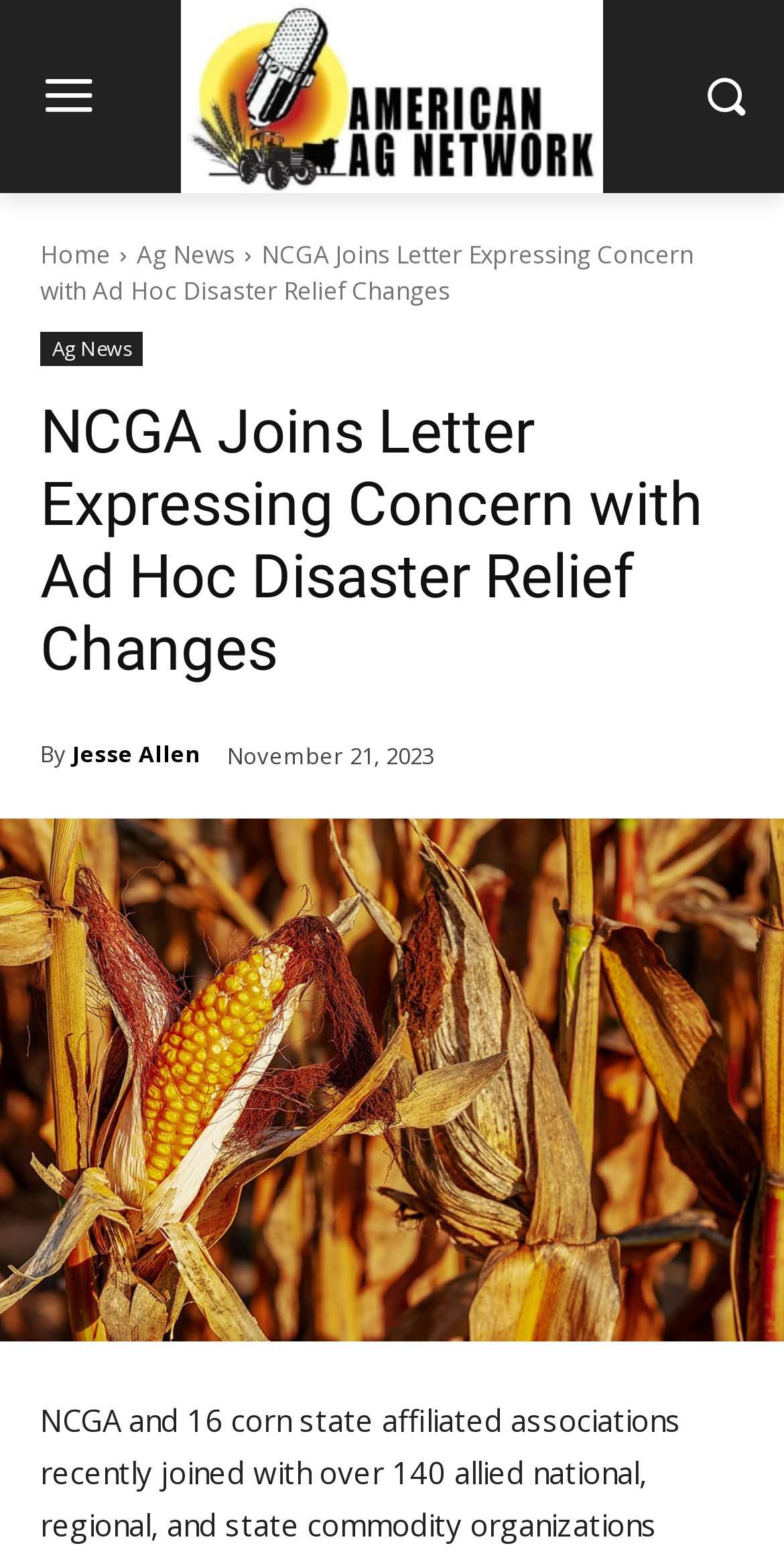Bounding box coordinates are specified in the format (top-left x, top-left y, bottom-right x, bottom-right y). All values are floating point numbers bounded between 0 and 1. Please provide the bounding box coordinate of the region this sentence describes: Jewish Interest (105)

None